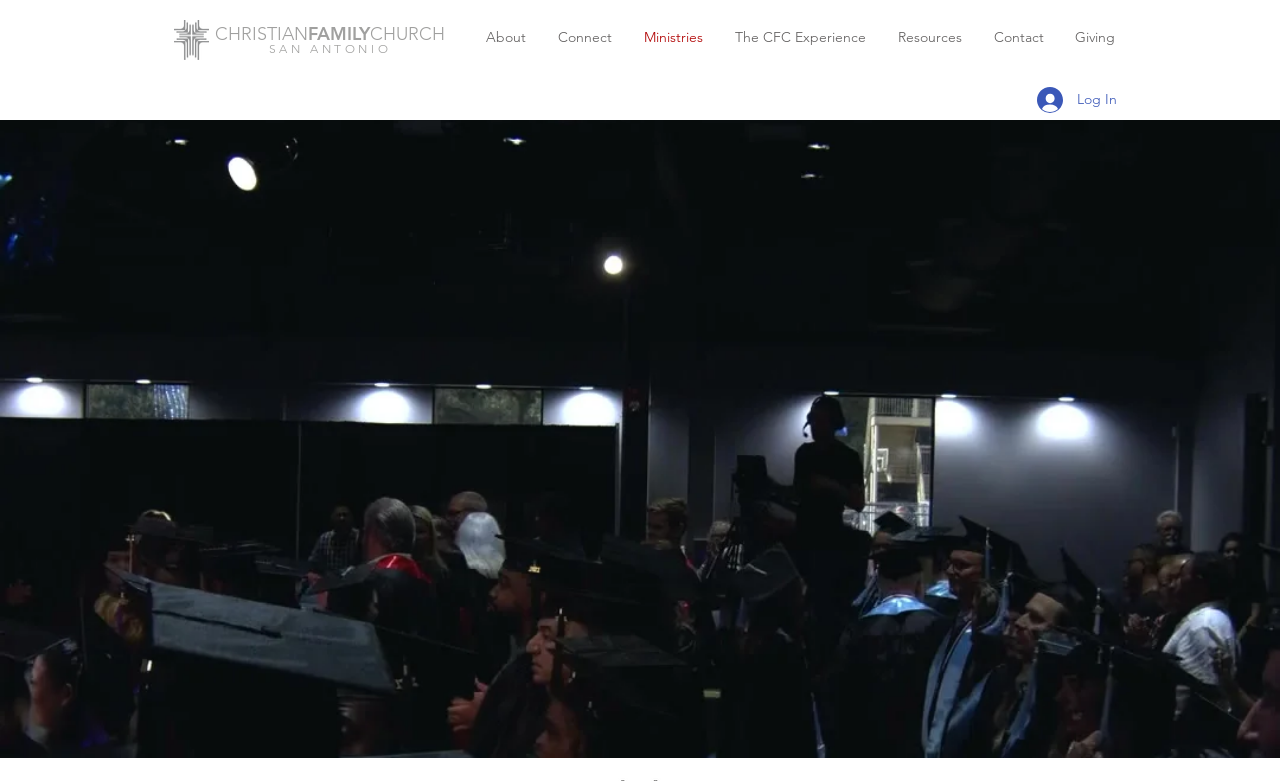Provide your answer in one word or a succinct phrase for the question: 
What is the last link in the navigation menu?

Giving